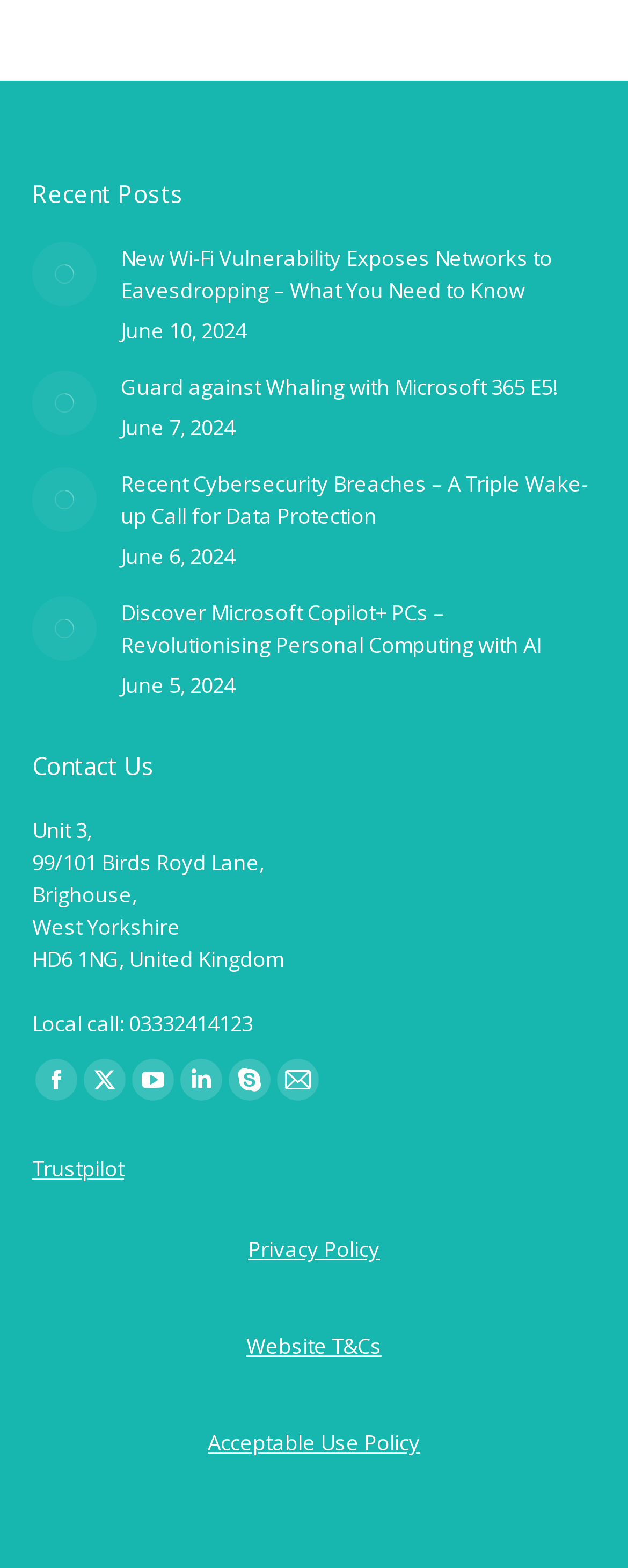What is the last link at the bottom of the webpage?
Based on the image, respond with a single word or phrase.

Acceptable Use Policy